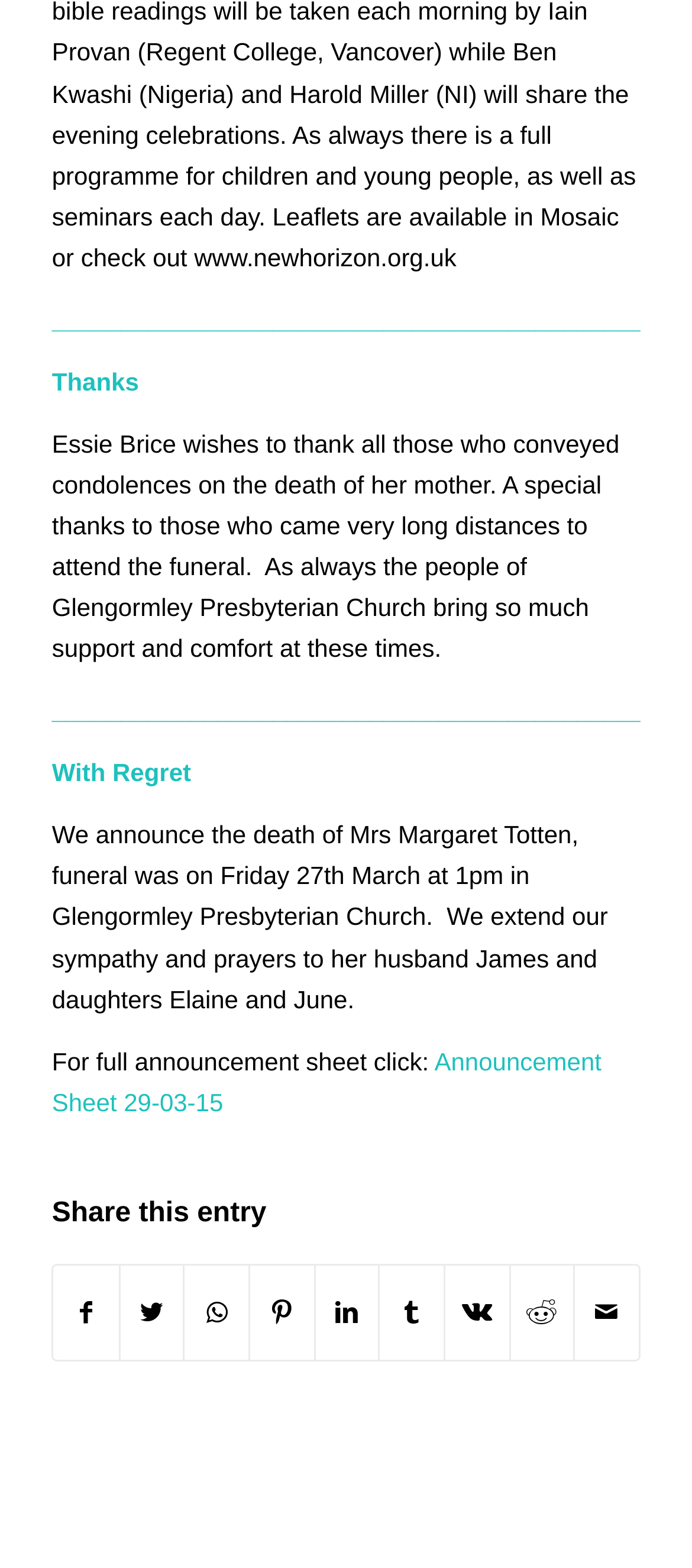Who is thanking people?
Using the image, give a concise answer in the form of a single word or short phrase.

Essie Brice